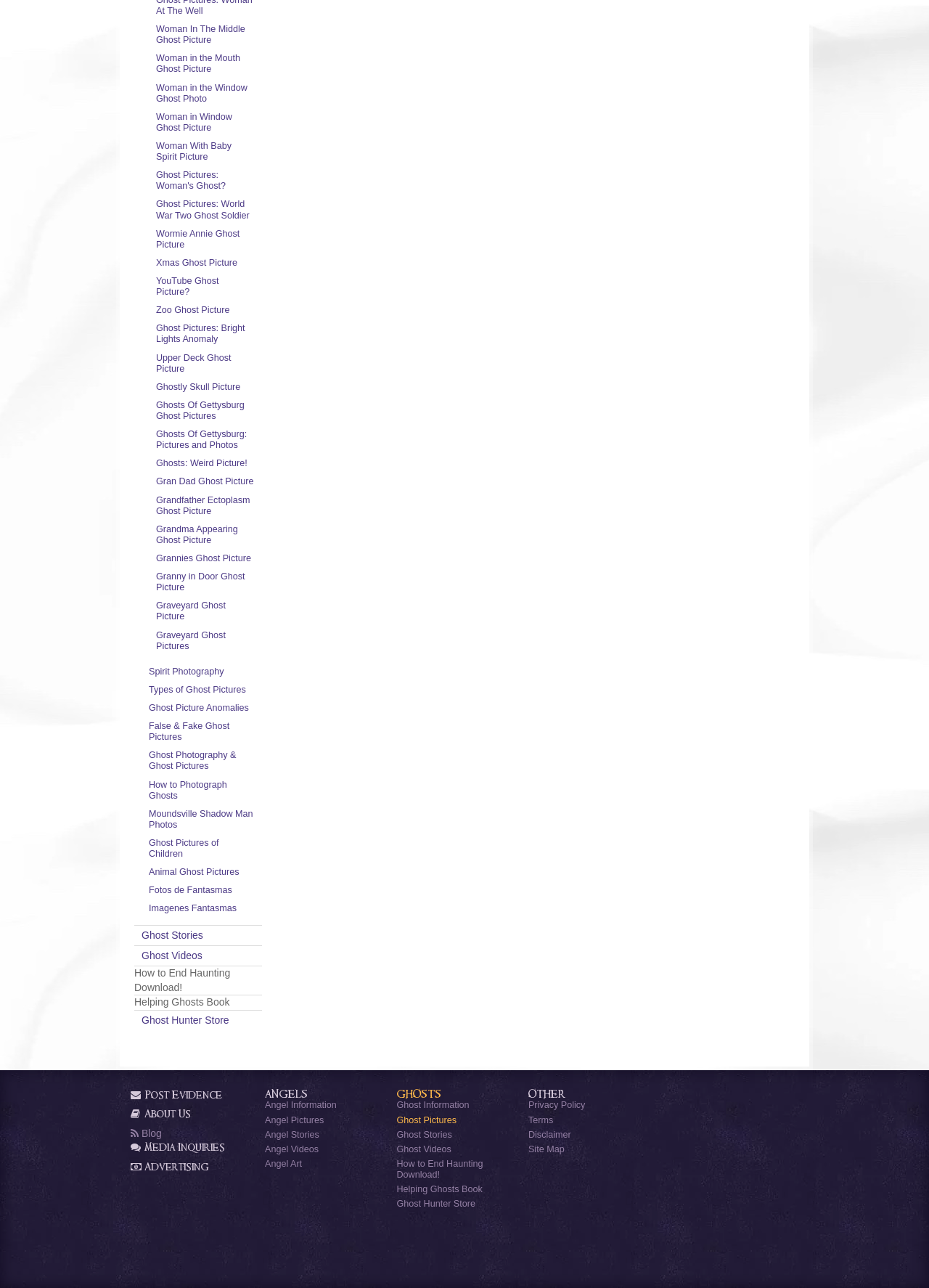Locate the bounding box coordinates of the item that should be clicked to fulfill the instruction: "Explore 'Ghost Pictures'".

[0.427, 0.866, 0.491, 0.873]